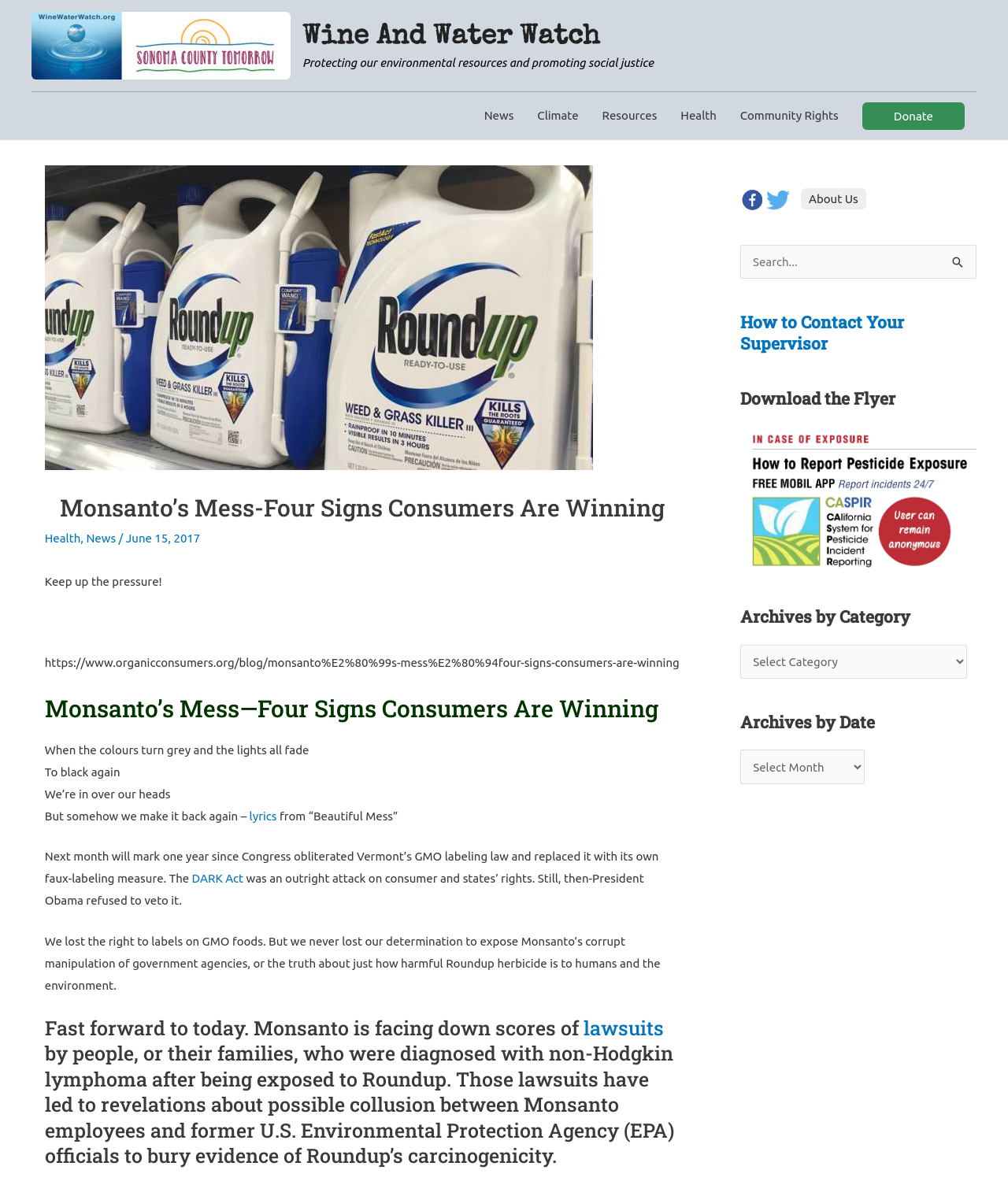Please determine the bounding box coordinates of the element to click on in order to accomplish the following task: "Read the 'Monsanto’s Mess—Four Signs Consumers Are Winning' article". Ensure the coordinates are four float numbers ranging from 0 to 1, i.e., [left, top, right, bottom].

[0.044, 0.587, 0.674, 0.613]